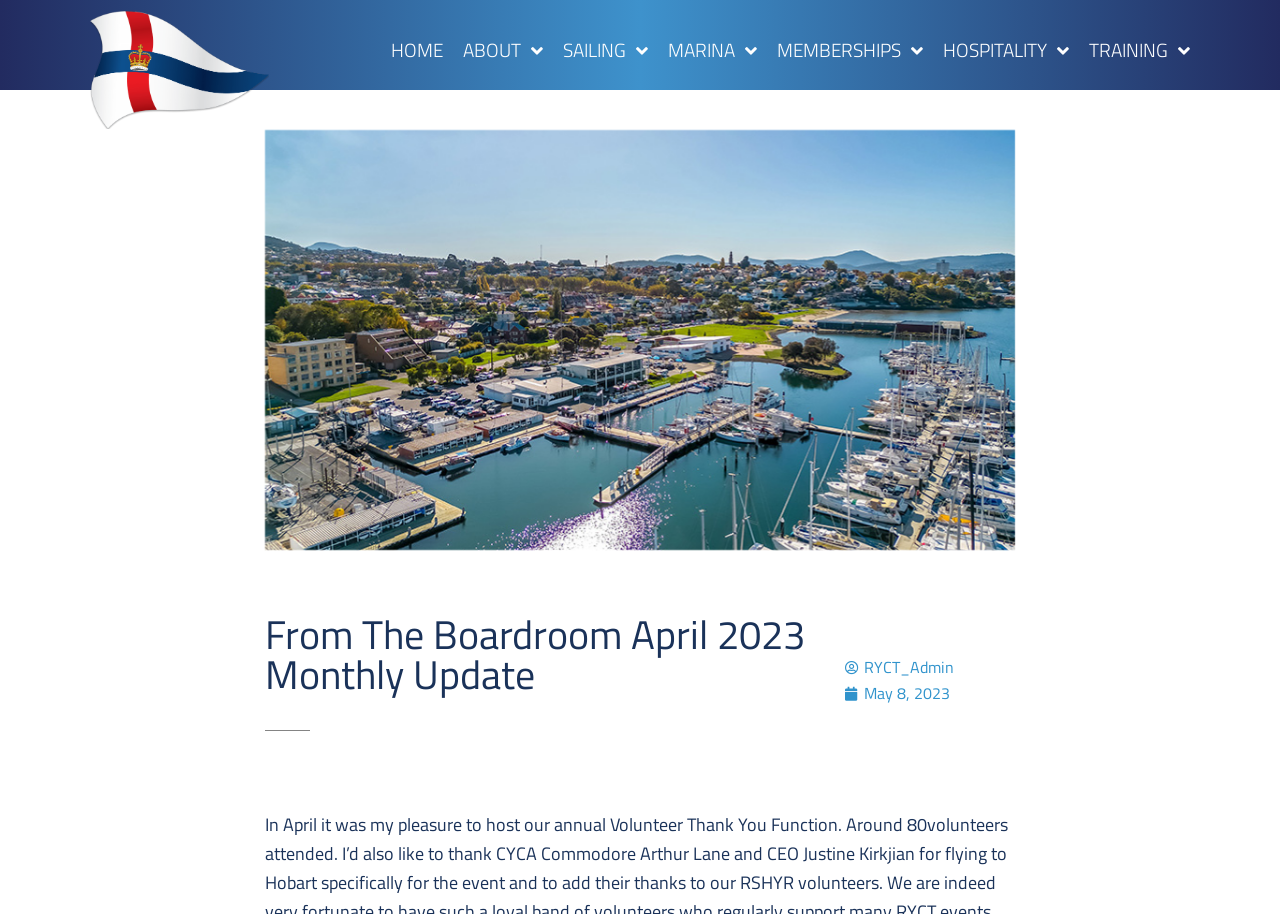What is the name of the yacht club?
Please give a detailed and elaborate answer to the question based on the image.

From the webpage title 'From The Boardroom April 2023 Monthly Update – The Royal Yacht Club of Tasmania', we can infer that the webpage is related to The Royal Yacht Club of Tasmania.